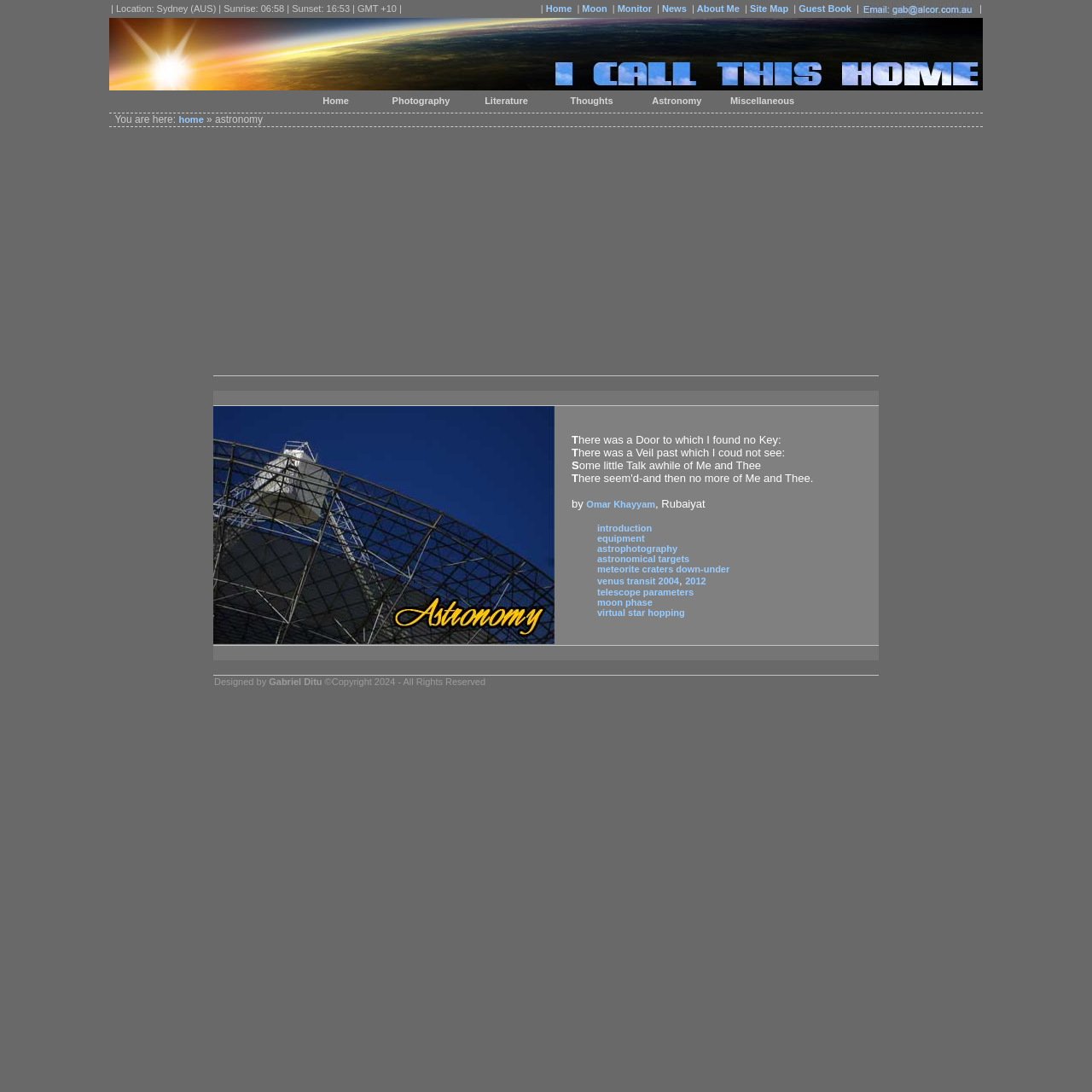Identify the bounding box coordinates of the area that should be clicked in order to complete the given instruction: "read more about Phantom Thread". The bounding box coordinates should be four float numbers between 0 and 1, i.e., [left, top, right, bottom].

None